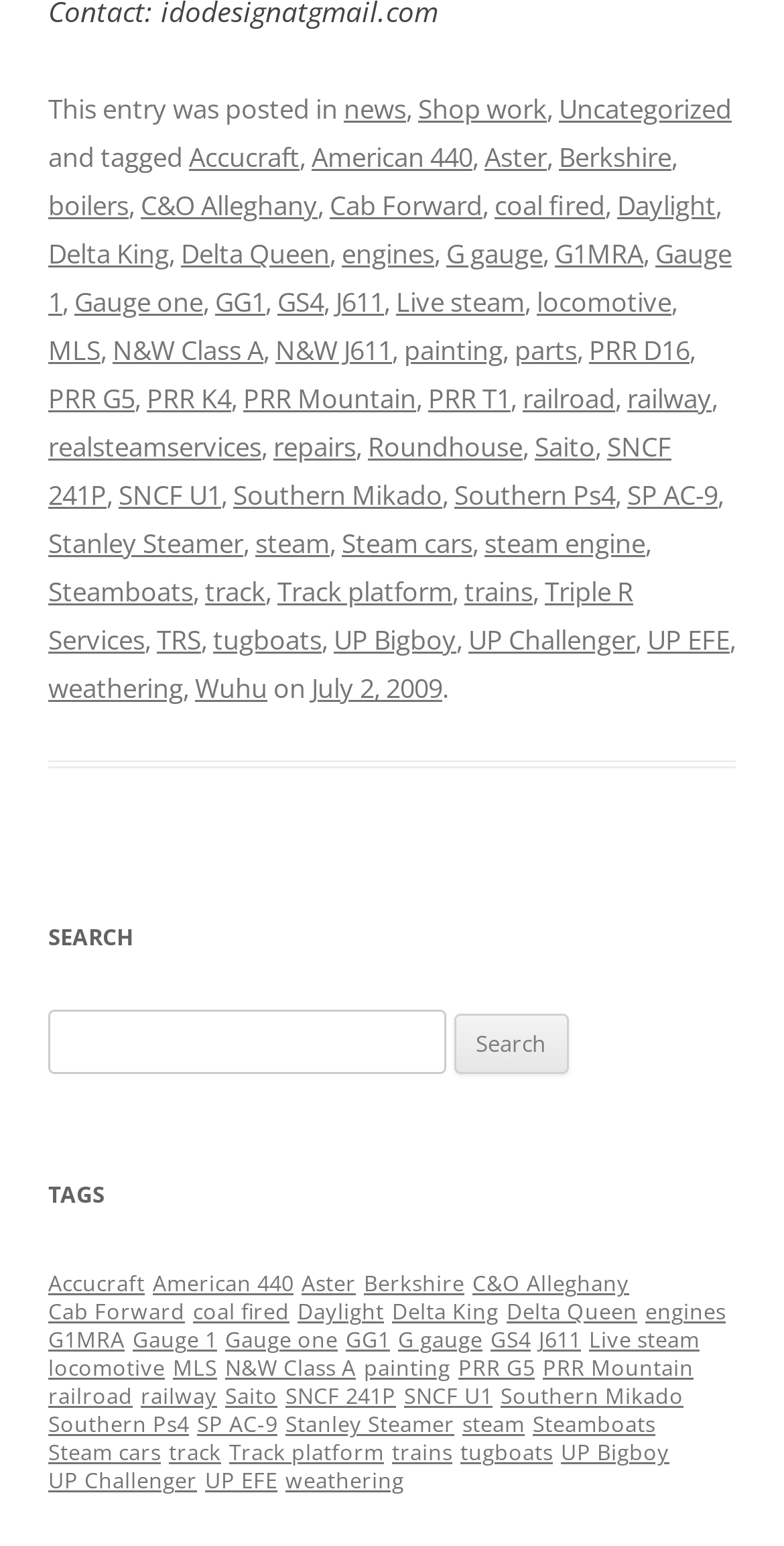Find the bounding box coordinates of the clickable area required to complete the following action: "check news".

None